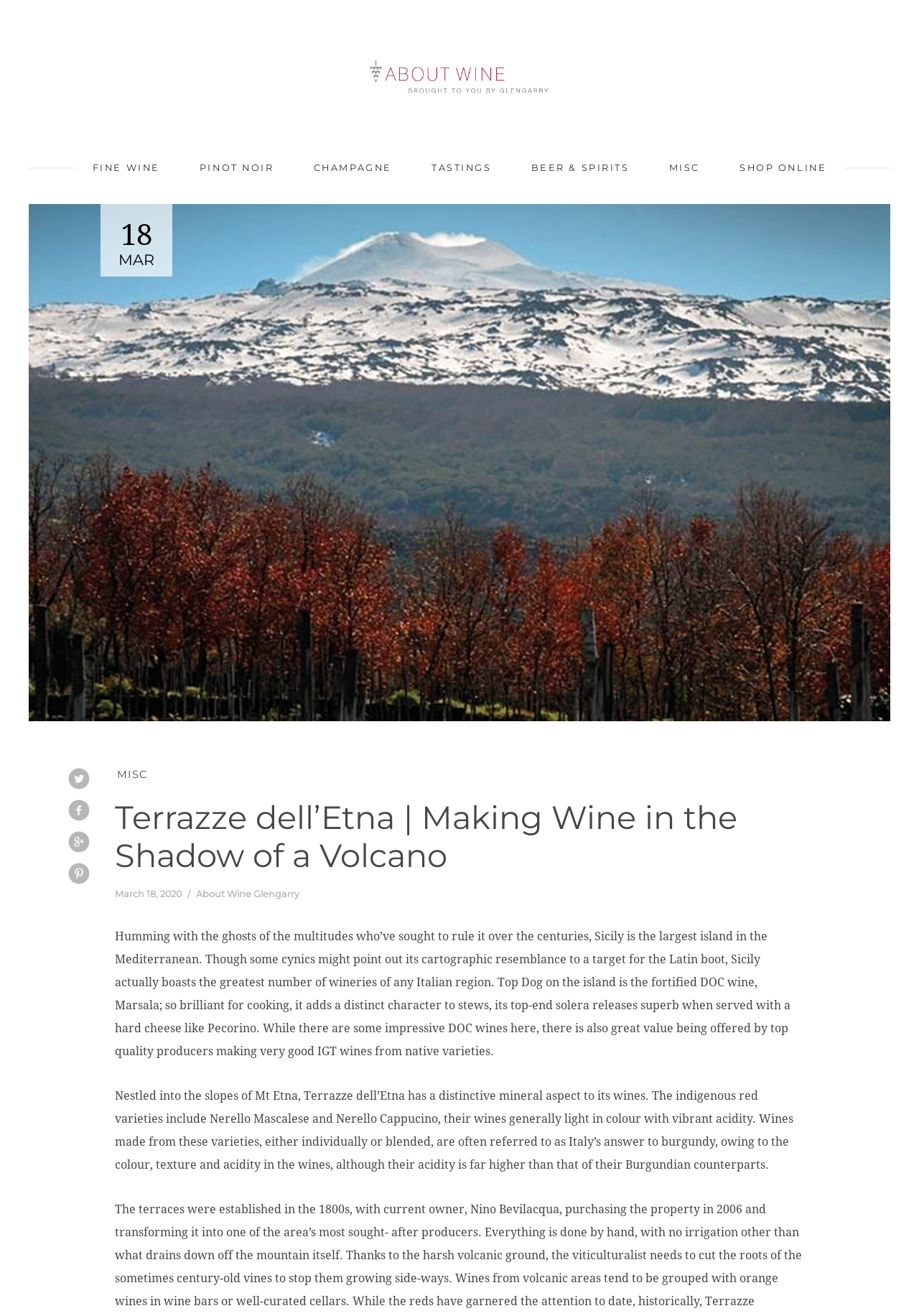What is the name of the wine that is referred to as Italy's answer to burgundy?
Can you offer a detailed and complete answer to this question?

The text states that wines made from these varieties, either individually or blended, are often referred to as Italy's answer to burgundy, owing to the colour, texture and acidity in the wines, although their acidity is far higher than that of their Burgundian counterparts.